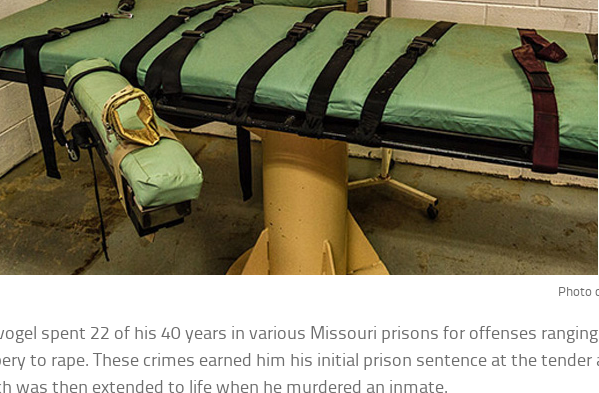Give a thorough and detailed caption for the image.

The image depicts a lethal injection table, a stark symbol of capital punishment. The green padded surface is secured with black straps, illustrating the somber reality of state-sanctioned executions. This table serves as a reminder of the complex and often controversial nature of justice. The accompanying text highlights the life of Richard Zeitvogel, who spent 22 of his 40 years incarcerated in Missouri prisons for various crimes, including armed robbery and rape. His initial sentence was extended to life after he murdered an inmate. Ultimately, Zeitvogel was placed on death row and executed by lethal injection on December 11, 1996, leaving behind profound last words: “Keep the faith and rock on.”